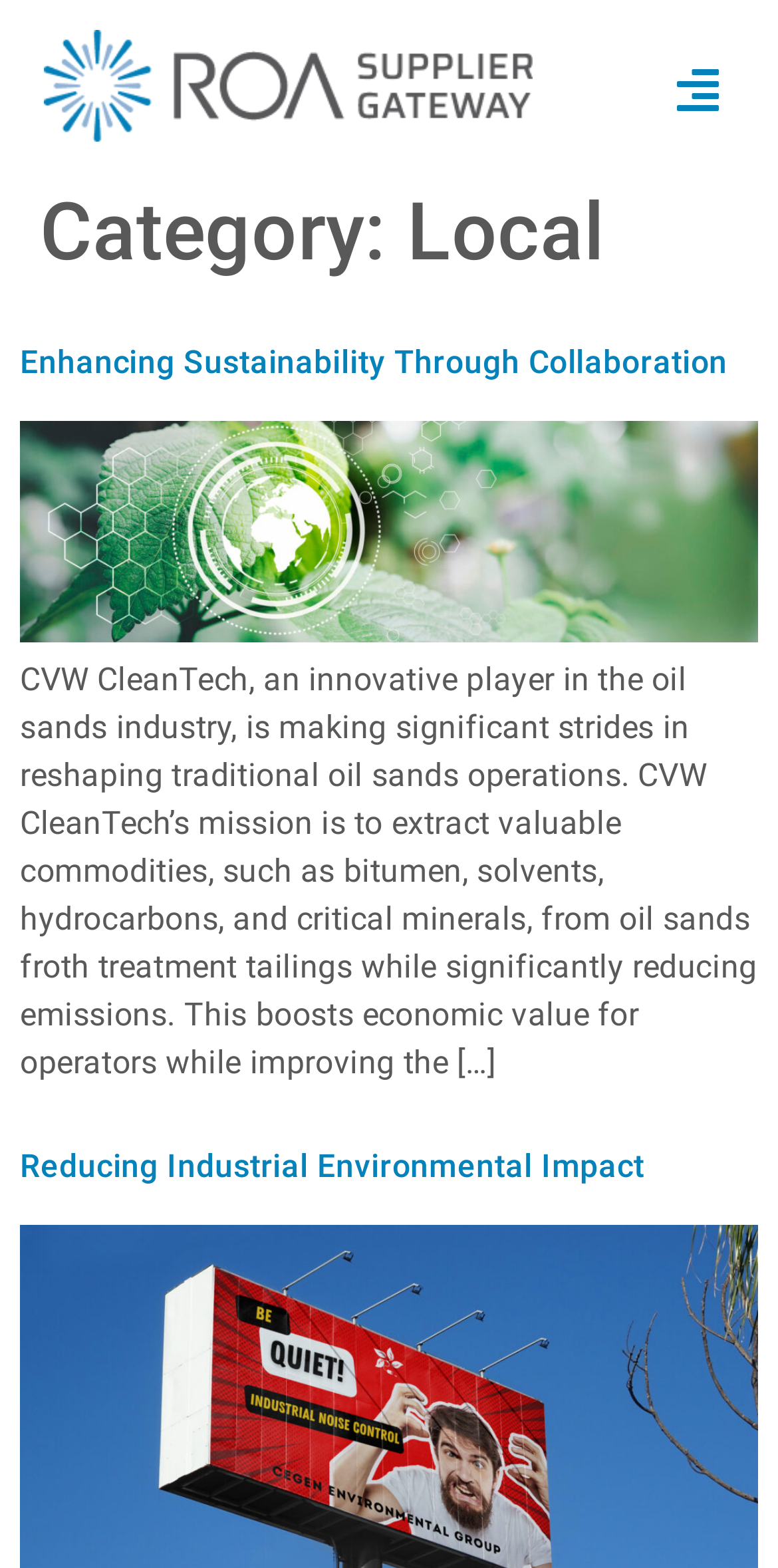What is the topic of the second heading in the article section?
Based on the screenshot, provide your answer in one word or phrase.

Reducing Industrial Environmental Impact